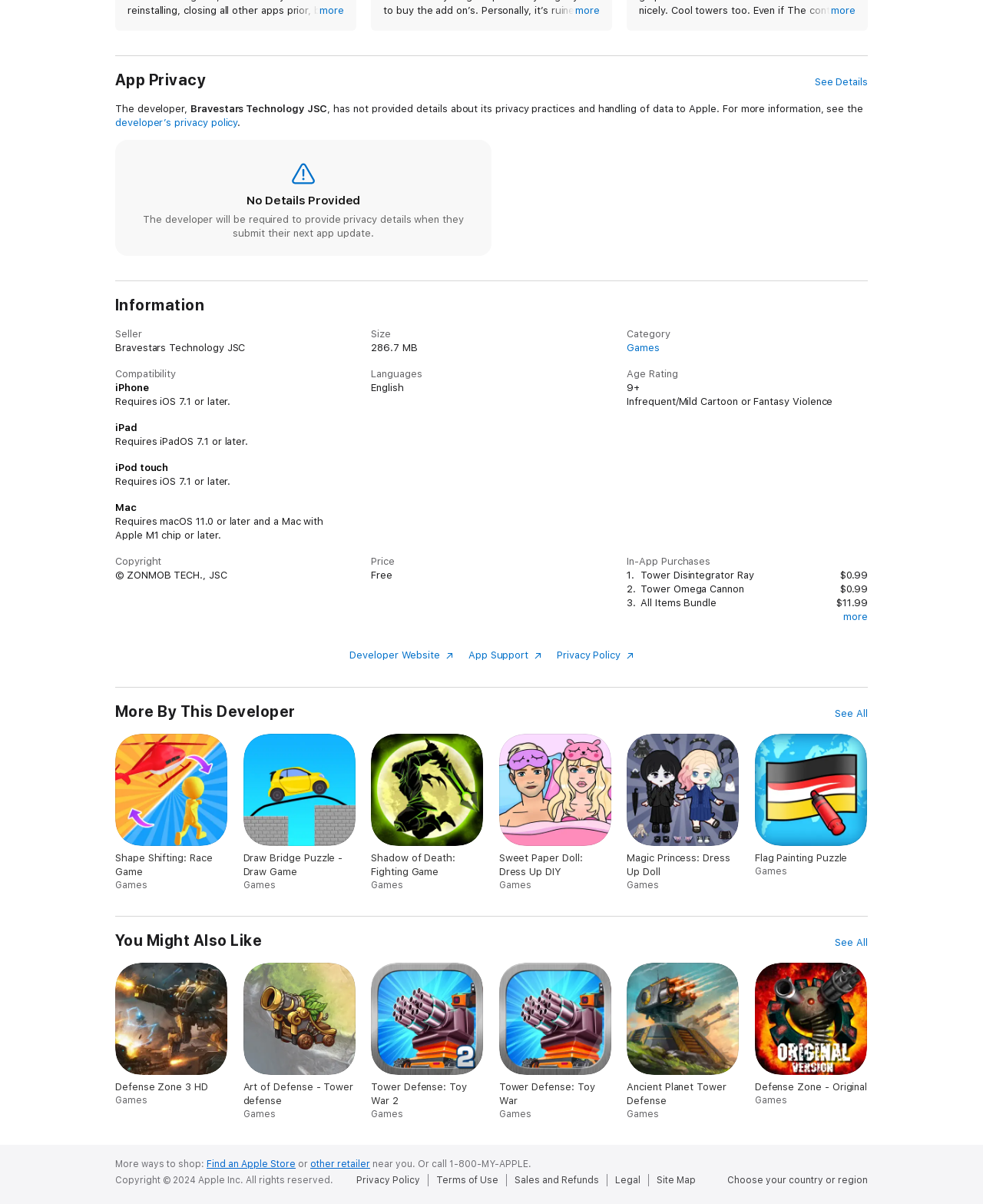Identify the bounding box coordinates of the area that should be clicked in order to complete the given instruction: "Visit developer's privacy policy". The bounding box coordinates should be four float numbers between 0 and 1, i.e., [left, top, right, bottom].

[0.117, 0.097, 0.242, 0.107]